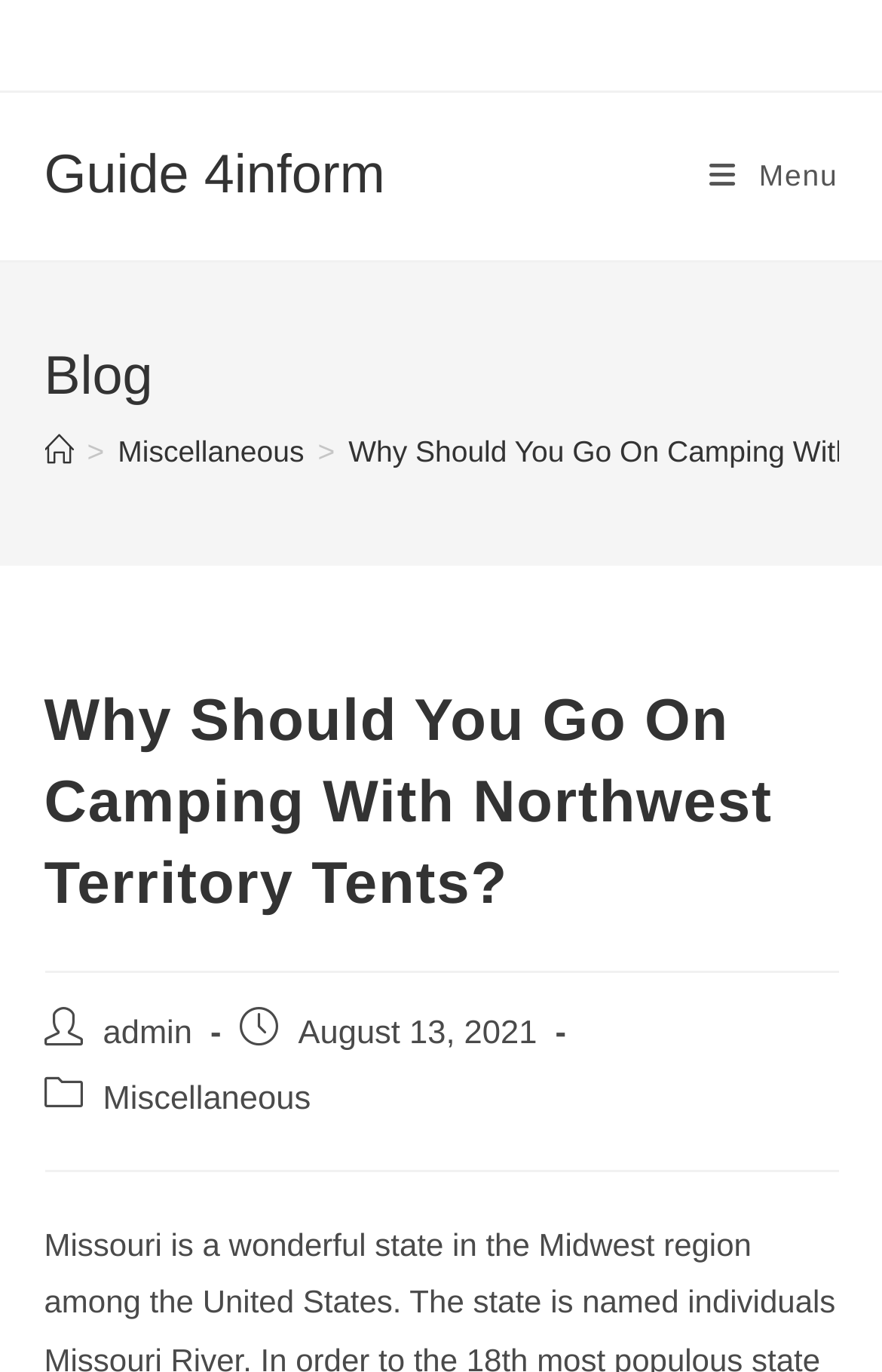Identify the bounding box for the element characterized by the following description: "Home".

[0.05, 0.316, 0.083, 0.341]